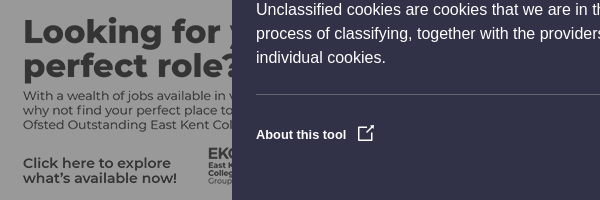Offer an in-depth caption that covers the entire scene depicted in the image.

The image features a promotional banner inviting individuals to explore job opportunities at an educational institution, specifically highlighting the East Kent College Group. The text asks, "Looking for your perfect role?" and proceeds to mention the wealth of job options available, encouraging viewers to find their ideal position at the "Ofsted Outstanding East Kent College." Below this call-to-action, there is a button that reads "Click here to explore what's available now!" On the right-hand side, there is additional information regarding unclassified cookies, explaining the process of classifying these cookies along with their providers. The overall design emphasizes both the invitation to employment and important information about cookie usage on the website.